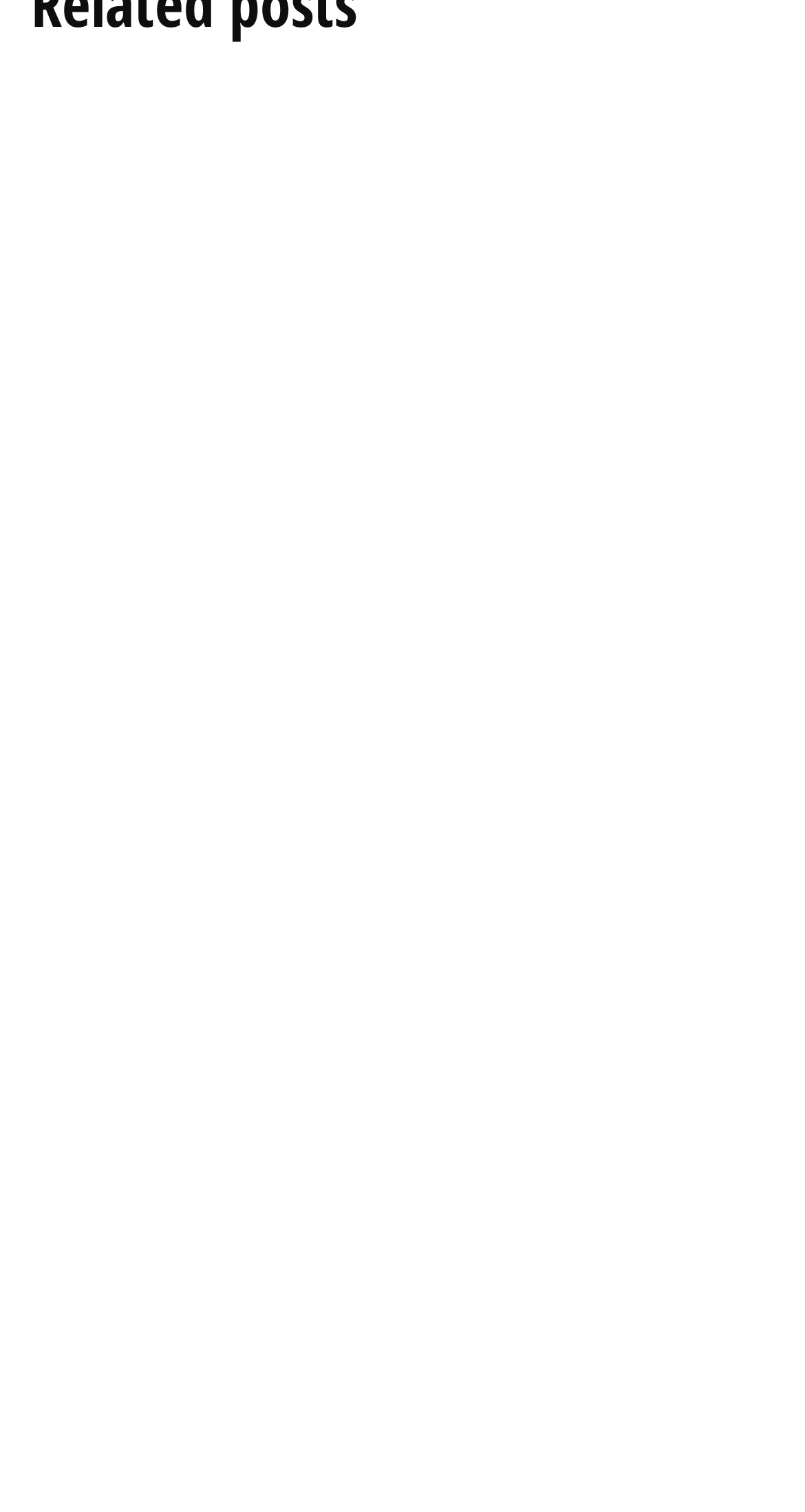Please find the bounding box coordinates of the element that you should click to achieve the following instruction: "read about Goldthorpe Terraces". The coordinates should be presented as four float numbers between 0 and 1: [left, top, right, bottom].

[0.038, 0.36, 0.474, 0.401]